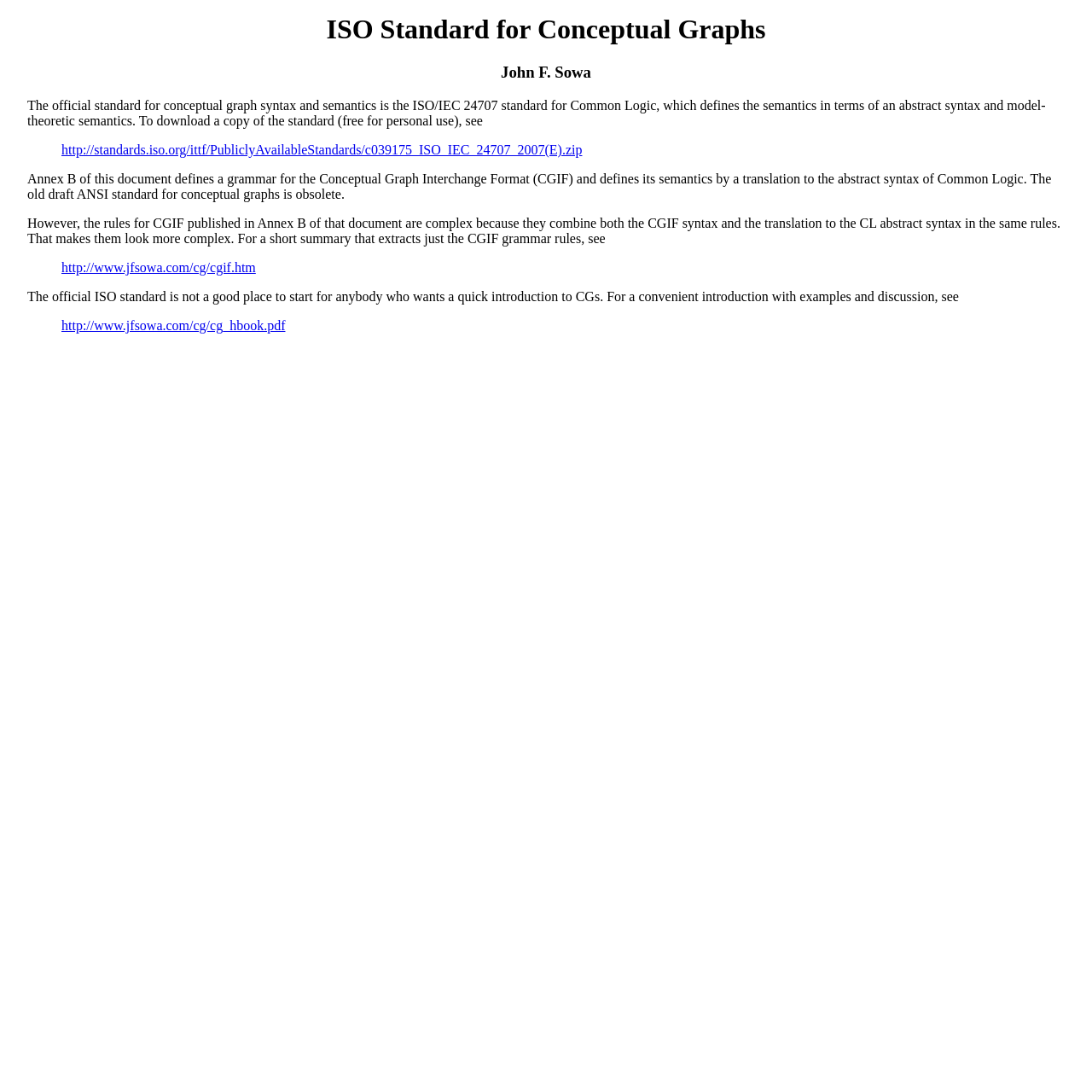Please provide the bounding box coordinates in the format (top-left x, top-left y, bottom-right x, bottom-right y). Remember, all values are floating point numbers between 0 and 1. What is the bounding box coordinate of the region described as: http://www.jfsowa.com/cg/cgif.htm

[0.056, 0.238, 0.234, 0.252]